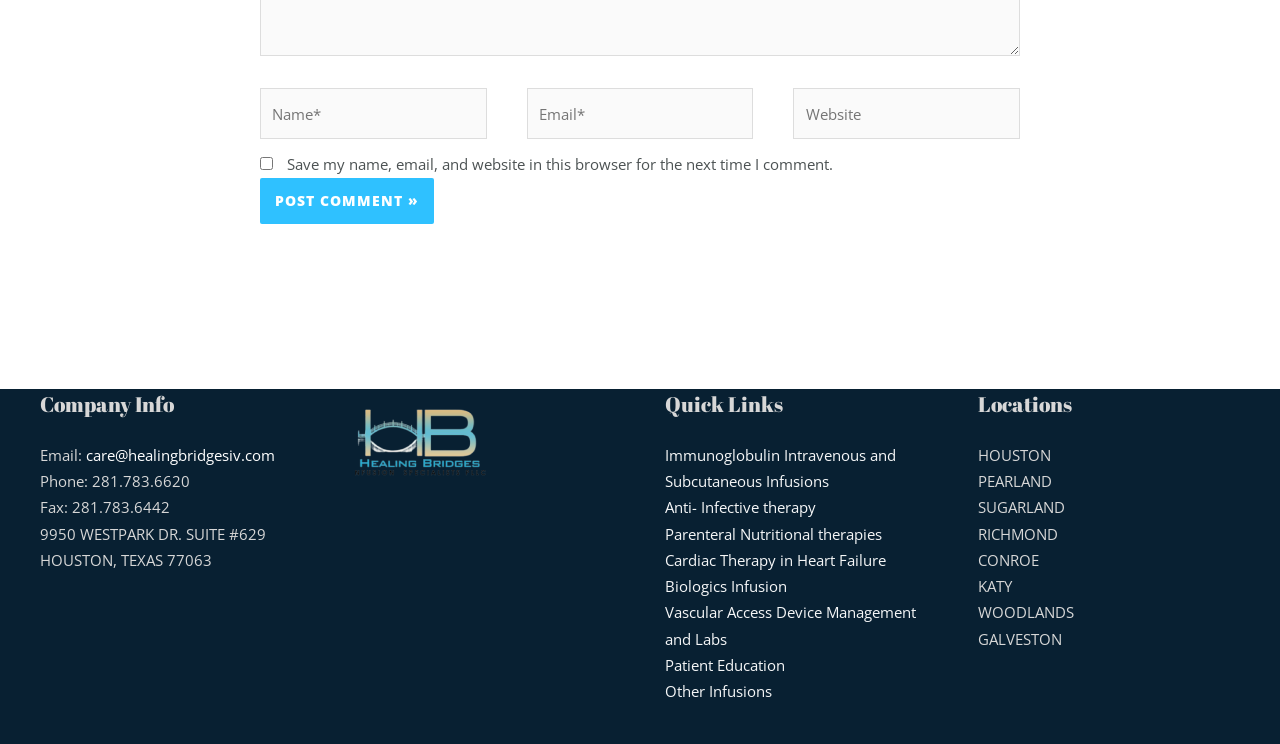Use the information in the screenshot to answer the question comprehensively: What is the link to 'Immunoglobulin Intravenous and Subcutaneous Infusions'?

The link to 'Immunoglobulin Intravenous and Subcutaneous Infusions' is located in the Footer Widget 4 section, which is labeled as 'Quick Links'.